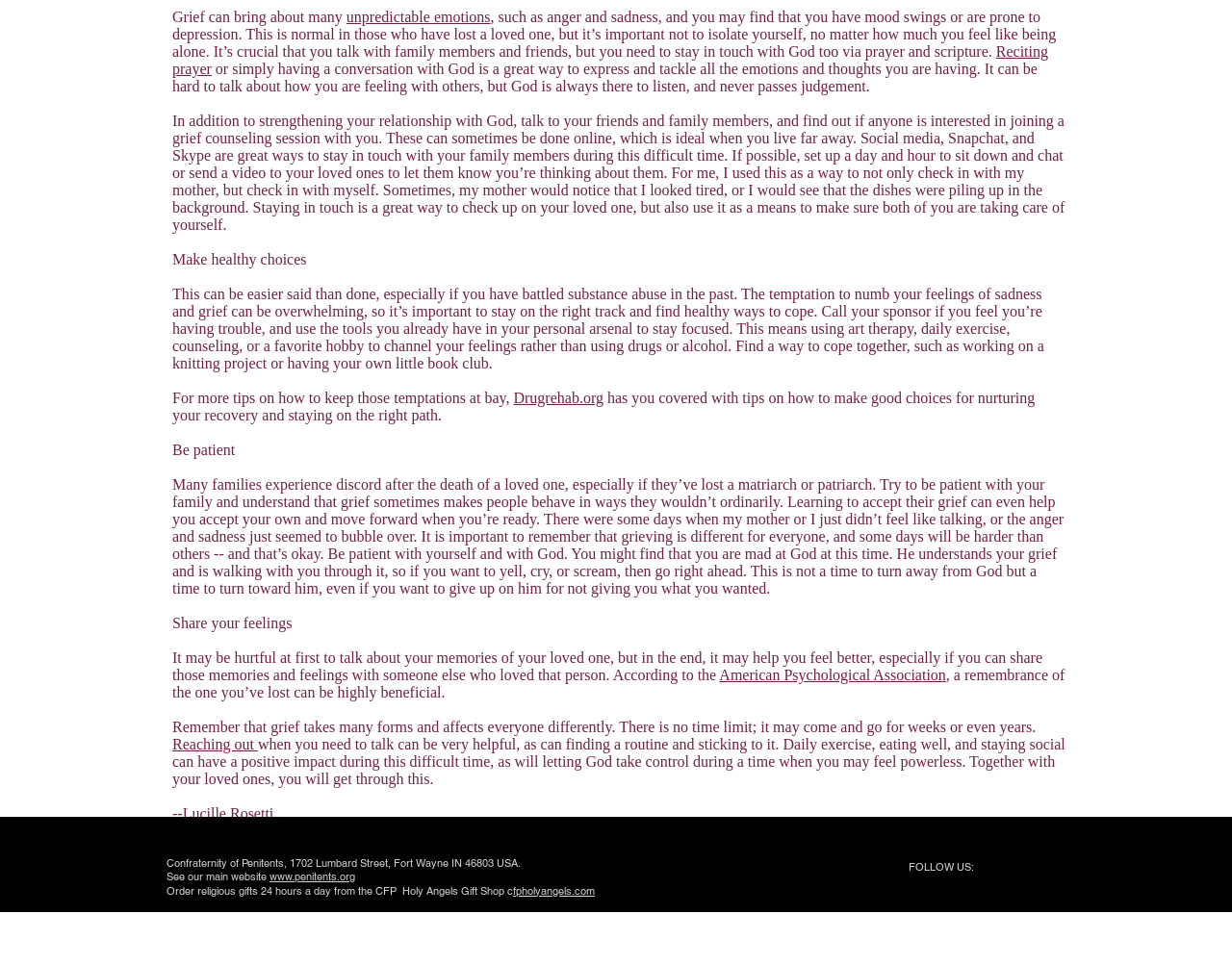Locate the bounding box coordinates of the area to click to fulfill this instruction: "Check out 'Drugrehab.org'". The bounding box should be presented as four float numbers between 0 and 1, in the order [left, top, right, bottom].

[0.417, 0.404, 0.49, 0.421]